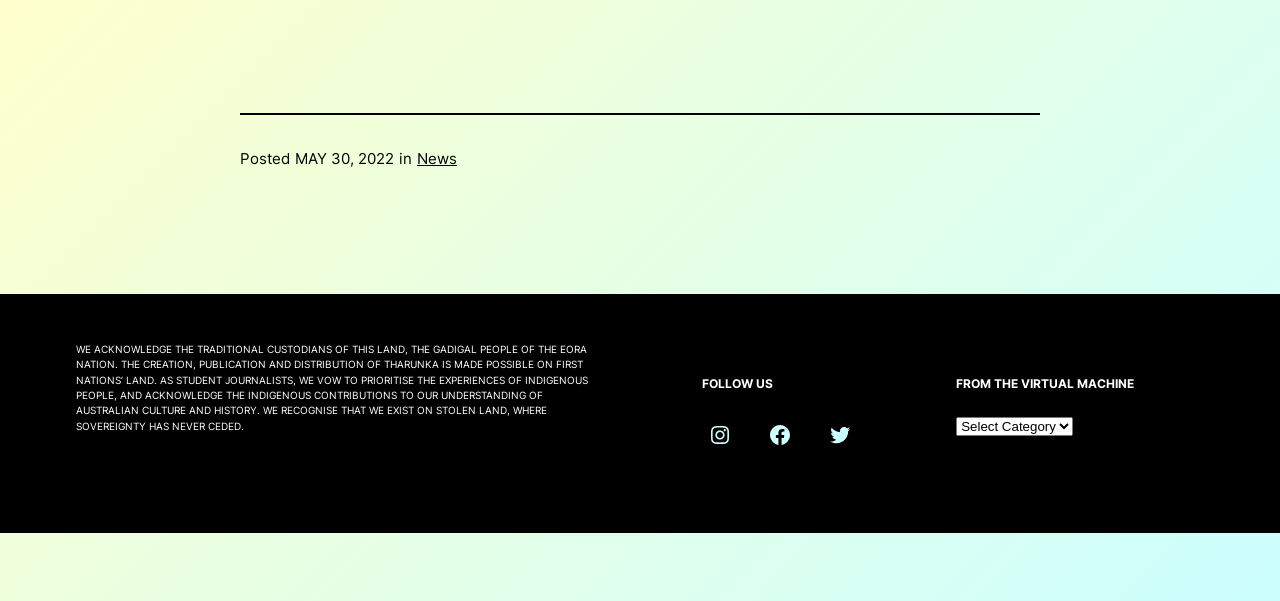Could you please study the image and provide a detailed answer to the question:
What is the category selection element?

I found the category selection element by looking at the bottom right section of the page. It is a combobox labeled as 'CATEGORIES'.